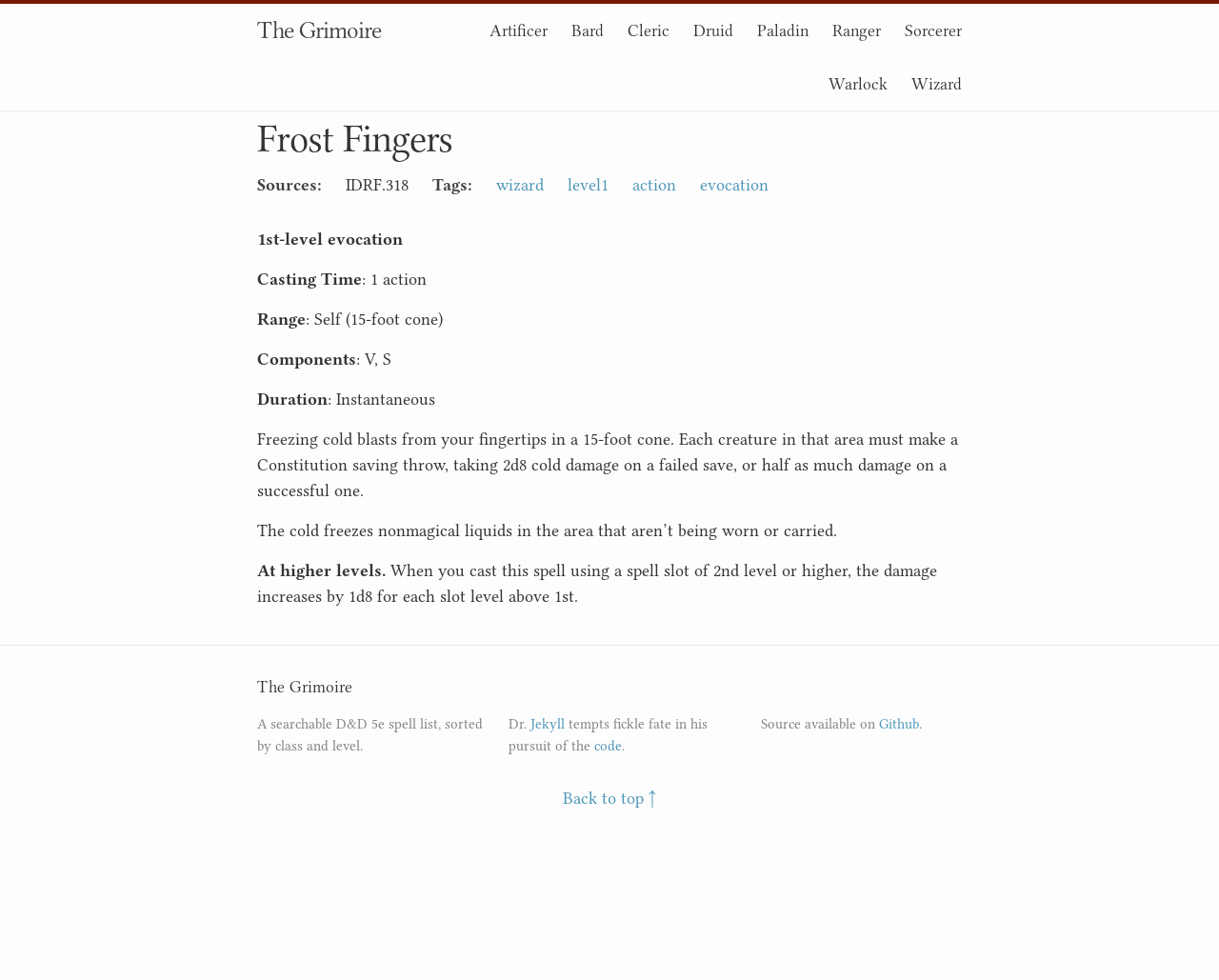What is the name of the website?
Look at the screenshot and provide an in-depth answer.

I found the answer by looking at the heading 'The Grimoire' at the bottom of the webpage, which suggests that it is the name of the website.